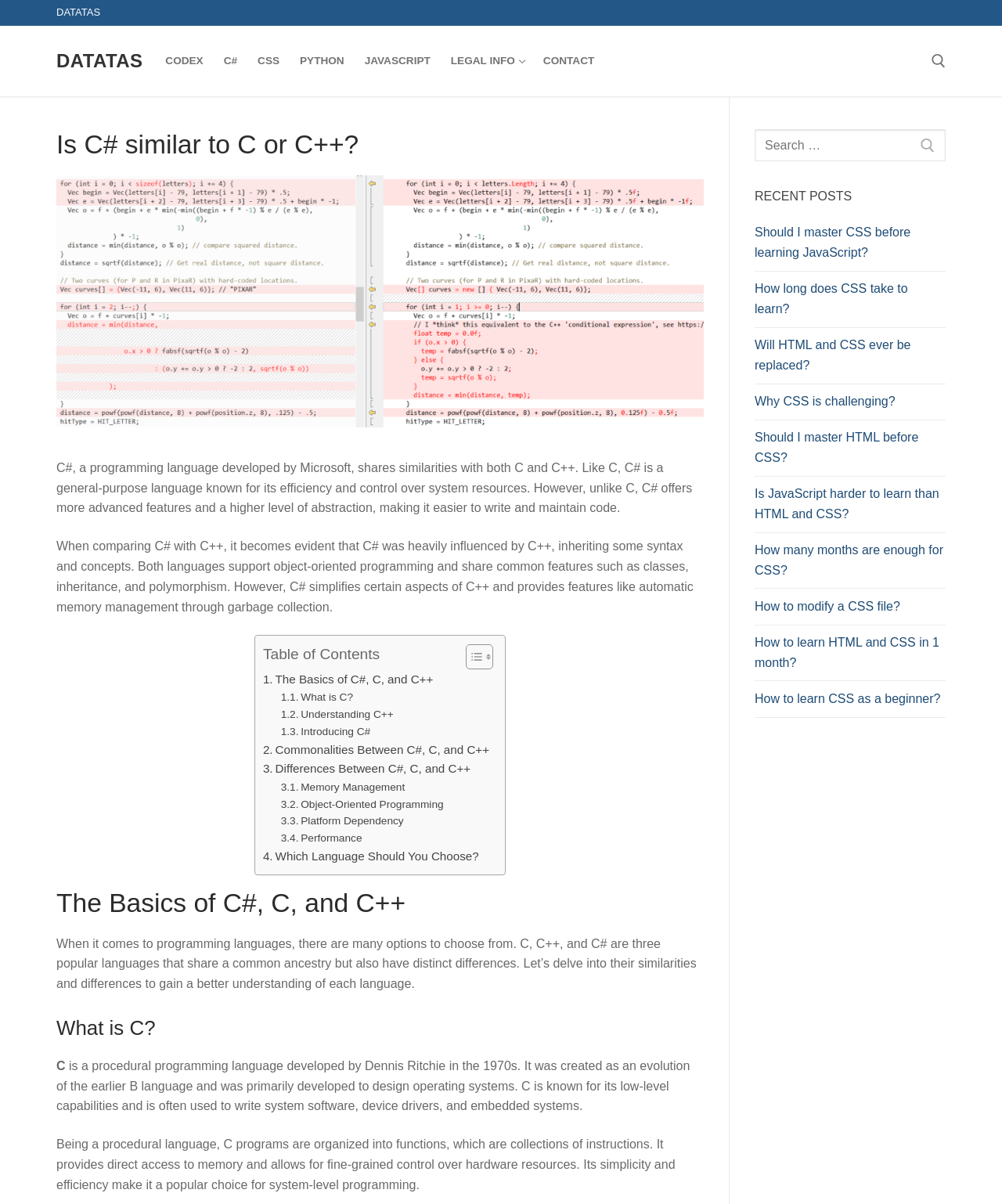Could you find the bounding box coordinates of the clickable area to complete this instruction: "Check recent posts"?

[0.753, 0.155, 0.944, 0.172]